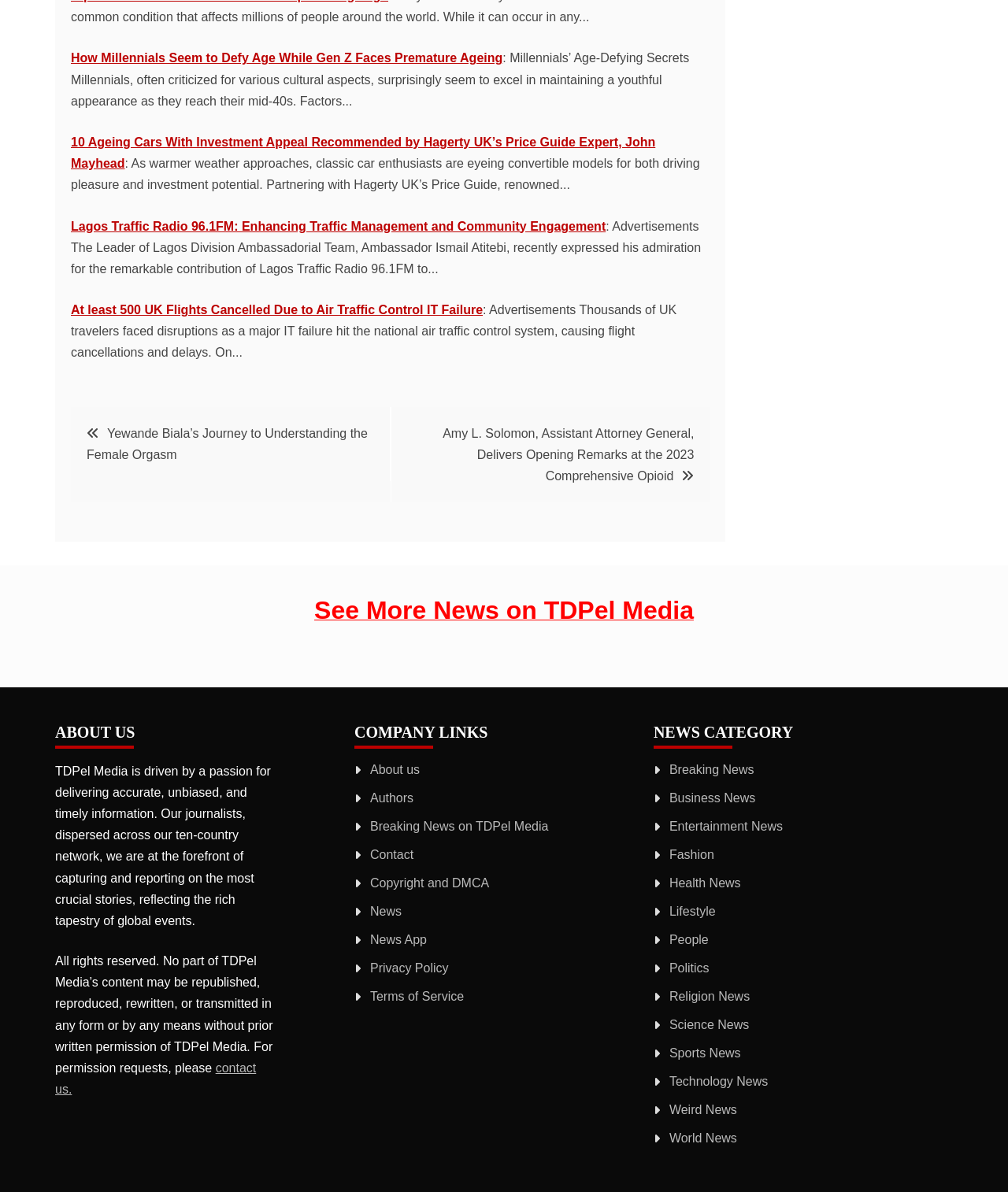Determine the bounding box coordinates of the element that should be clicked to execute the following command: "Contact TDPel Media".

[0.055, 0.89, 0.254, 0.92]